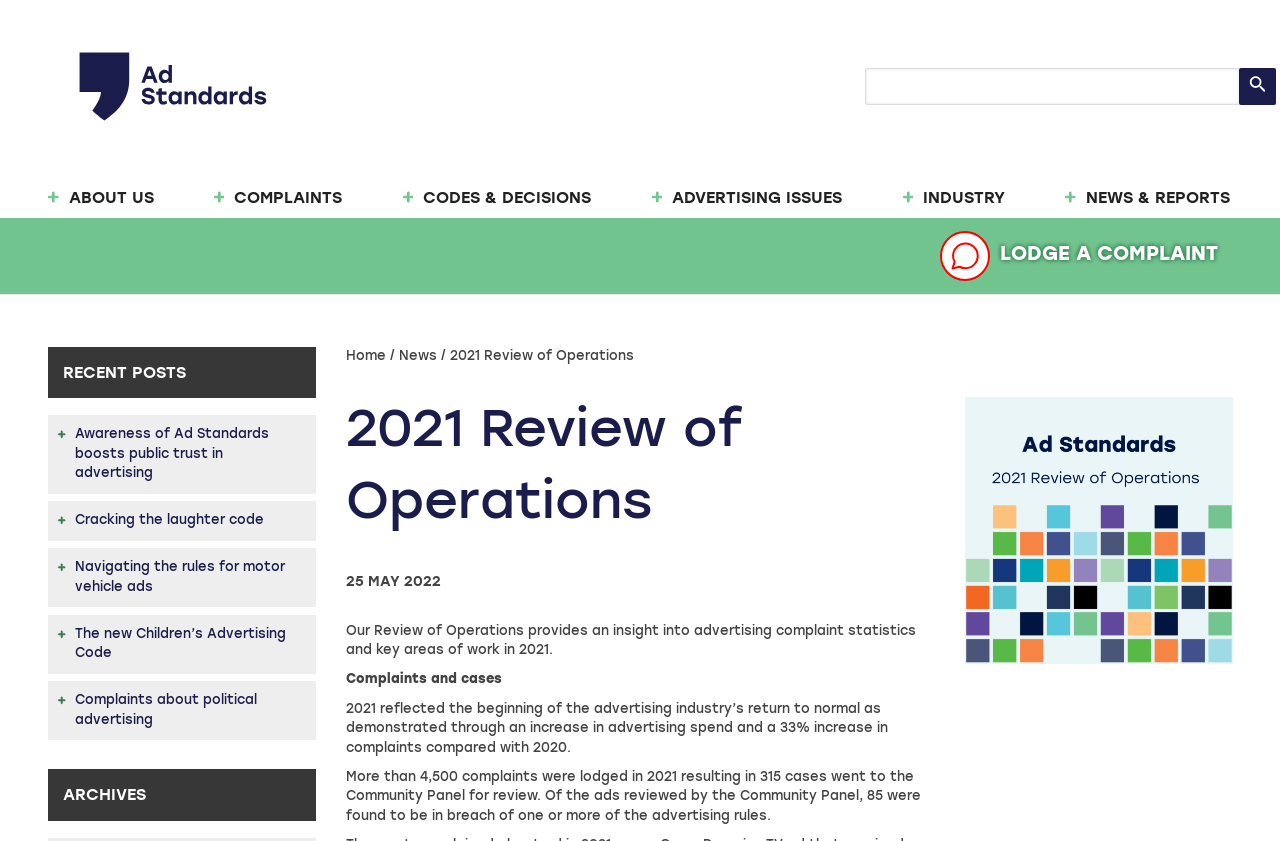Please determine the bounding box coordinates of the clickable area required to carry out the following instruction: "Toggle ABOUT US menu". The coordinates must be four float numbers between 0 and 1, represented as [left, top, right, bottom].

[0.031, 0.206, 0.128, 0.259]